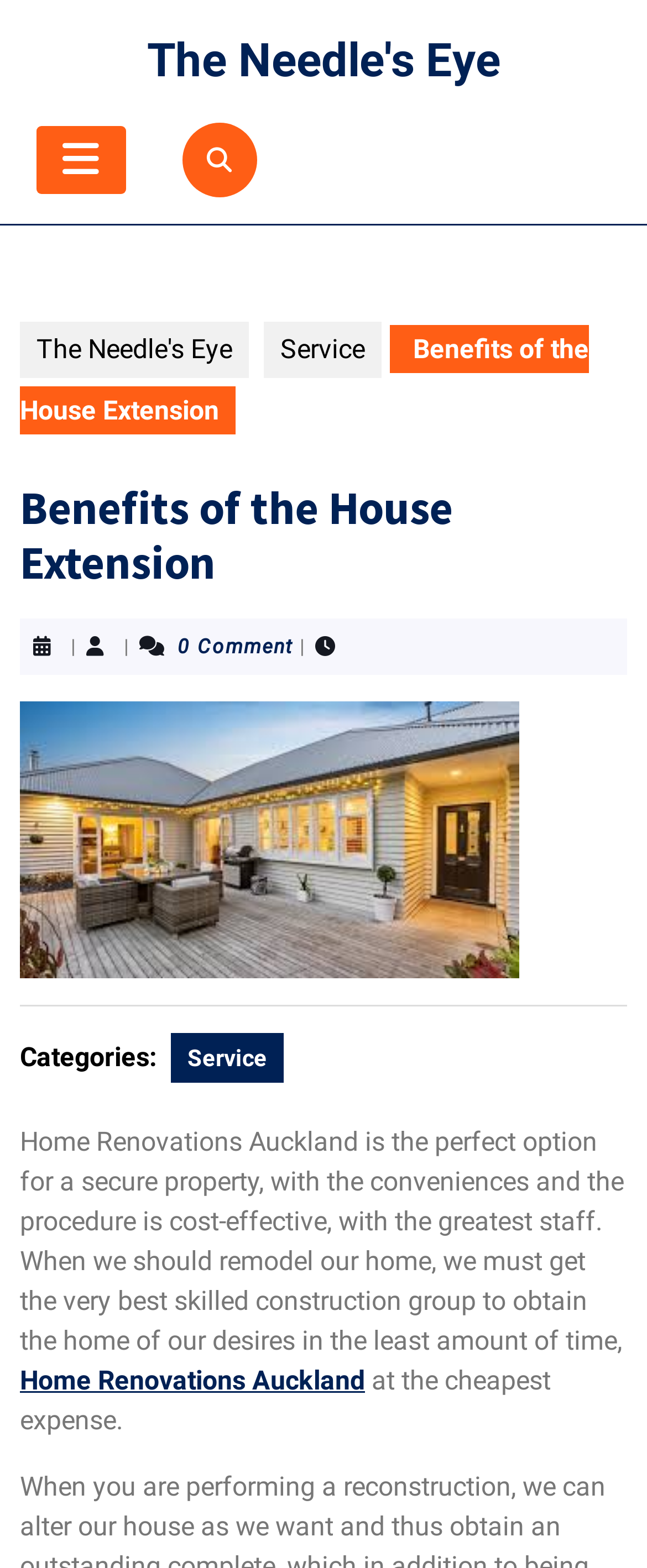Answer the following query with a single word or phrase:
Is there an image on the webpage?

Yes